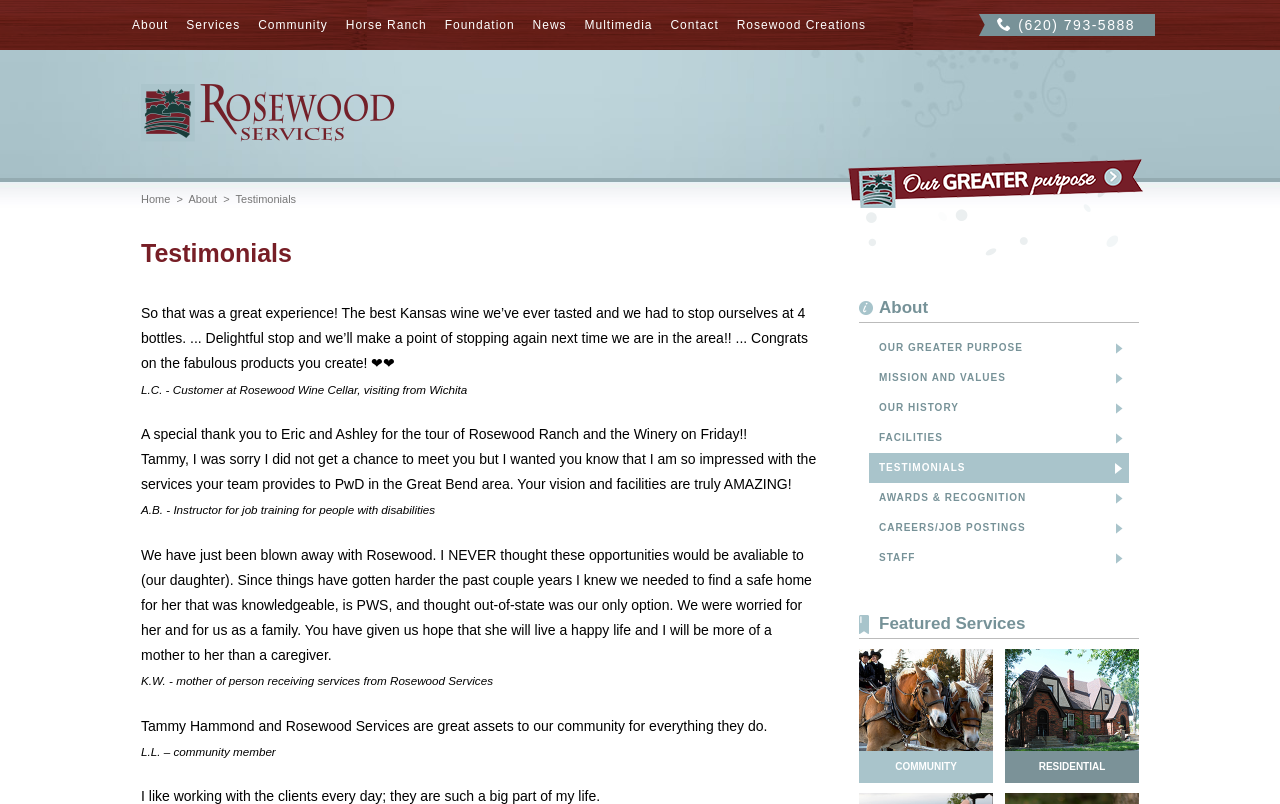Determine the bounding box coordinates of the area to click in order to meet this instruction: "Learn about OUR GREATER PURPOSE".

[0.679, 0.414, 0.882, 0.451]